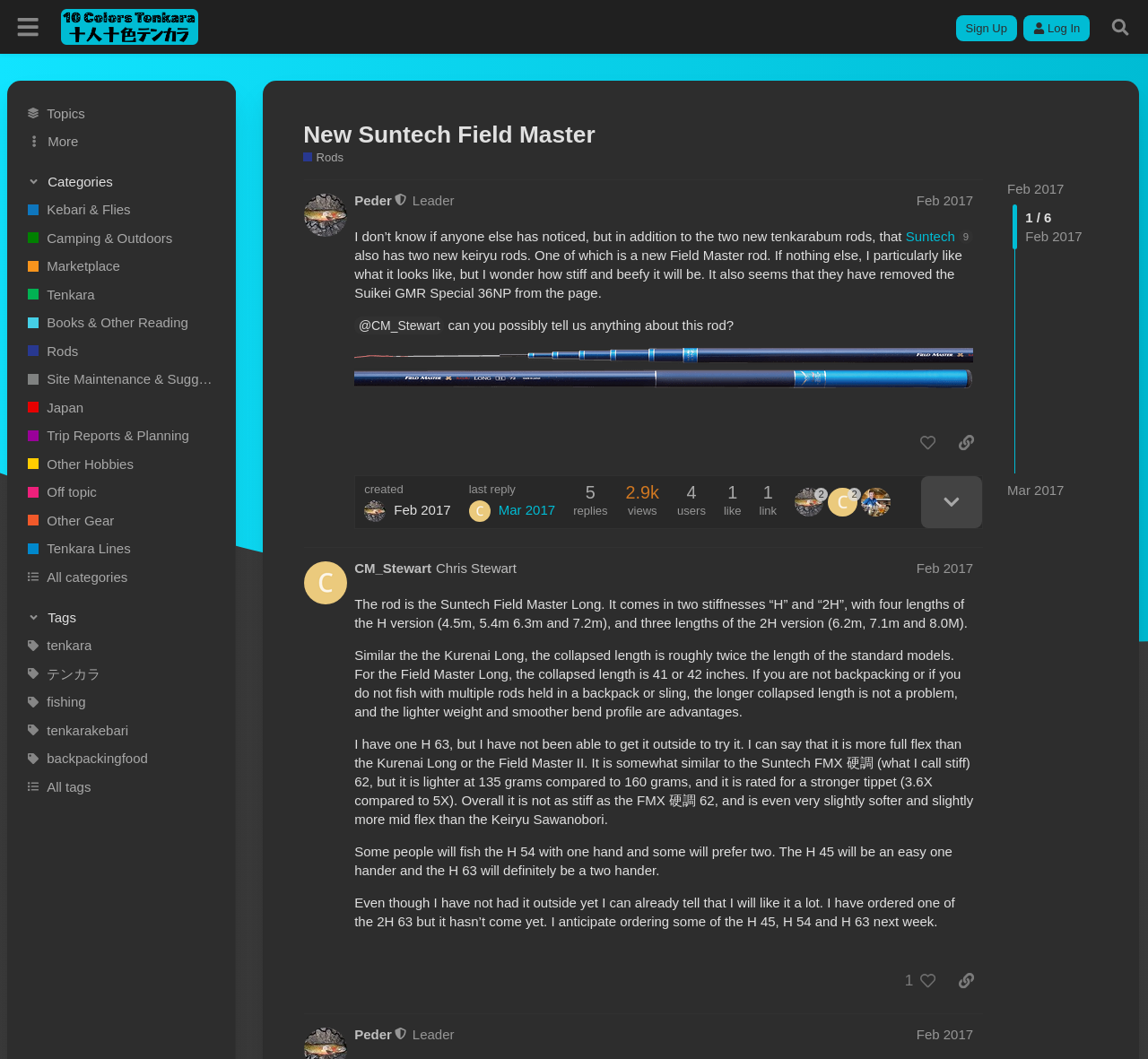Please identify the primary heading of the webpage and give its text content.

New Suntech Field Master